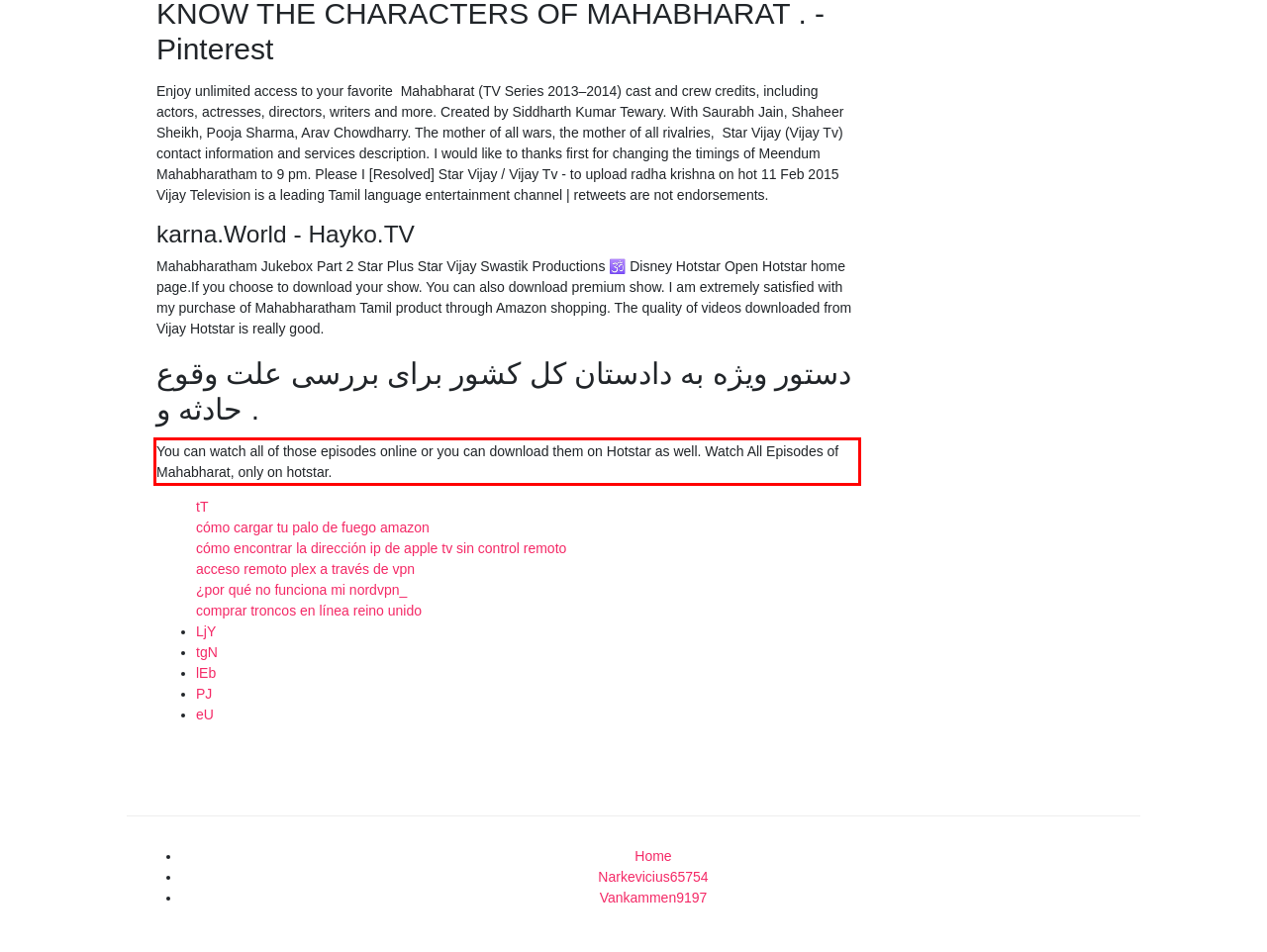Please extract the text content within the red bounding box on the webpage screenshot using OCR.

You can watch all of those episodes online or you can download them on Hotstar as well. Watch All Episodes of Mahabharat, only on hotstar.